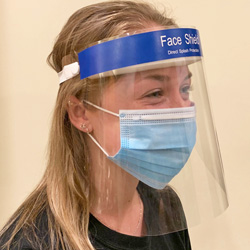What is the purpose of the protective gear?
Respond to the question with a well-detailed and thorough answer.

The caption explains that the image highlights the importance of safety equipment in health and laboratory environments, particularly in contexts where personal protective equipment (PPE) is essential, suggesting that the protective gear is worn to ensure safety in these settings.